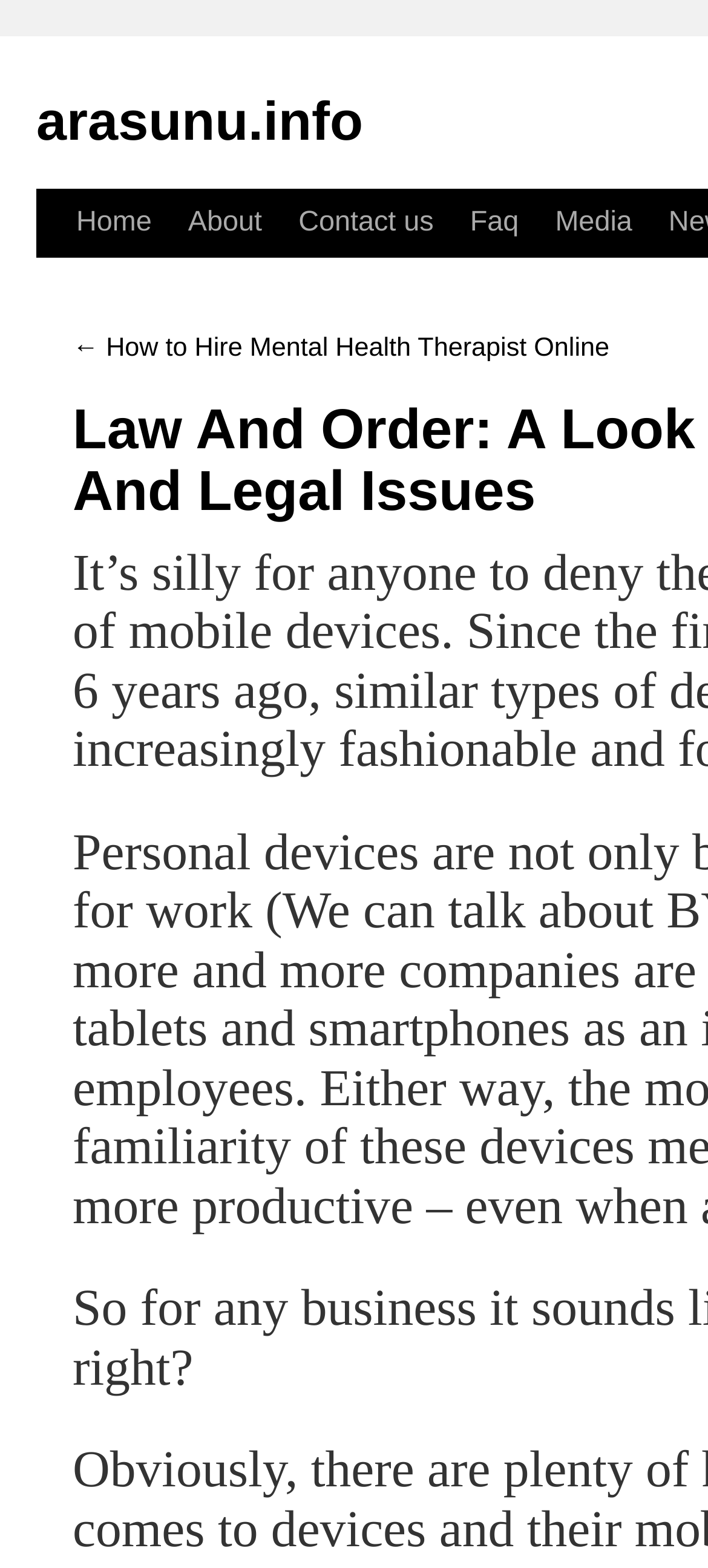Identify the bounding box coordinates of the clickable region required to complete the instruction: "View popular collections". The coordinates should be given as four float numbers within the range of 0 and 1, i.e., [left, top, right, bottom].

None